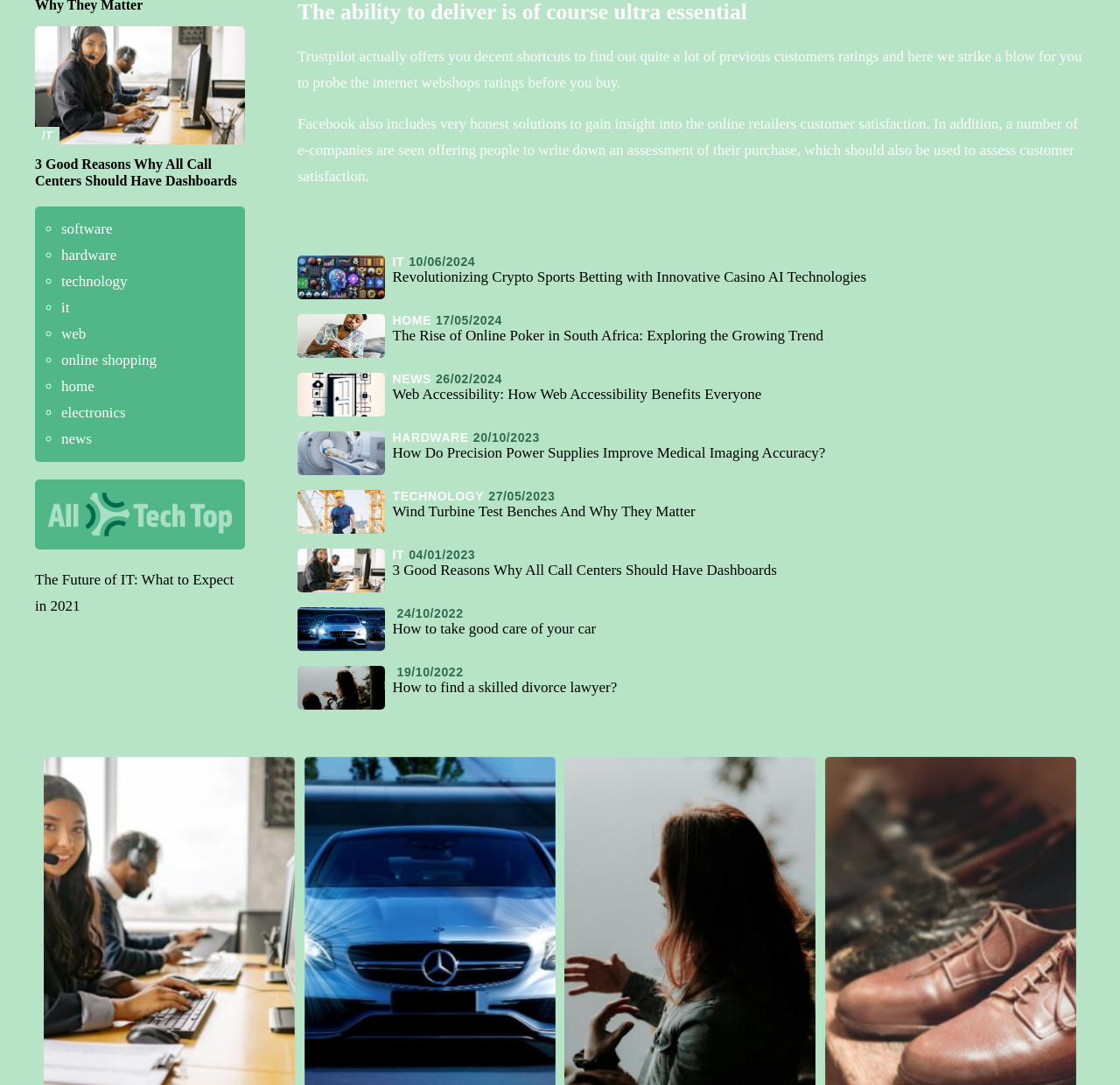Pinpoint the bounding box coordinates of the element you need to click to execute the following instruction: "Click on the link to read about Precision Power Supplies and Medical Imaging Accuracy". The bounding box should be represented by four float numbers between 0 and 1, in the format [left, top, right, bottom].

[0.266, 0.391, 0.969, 0.445]